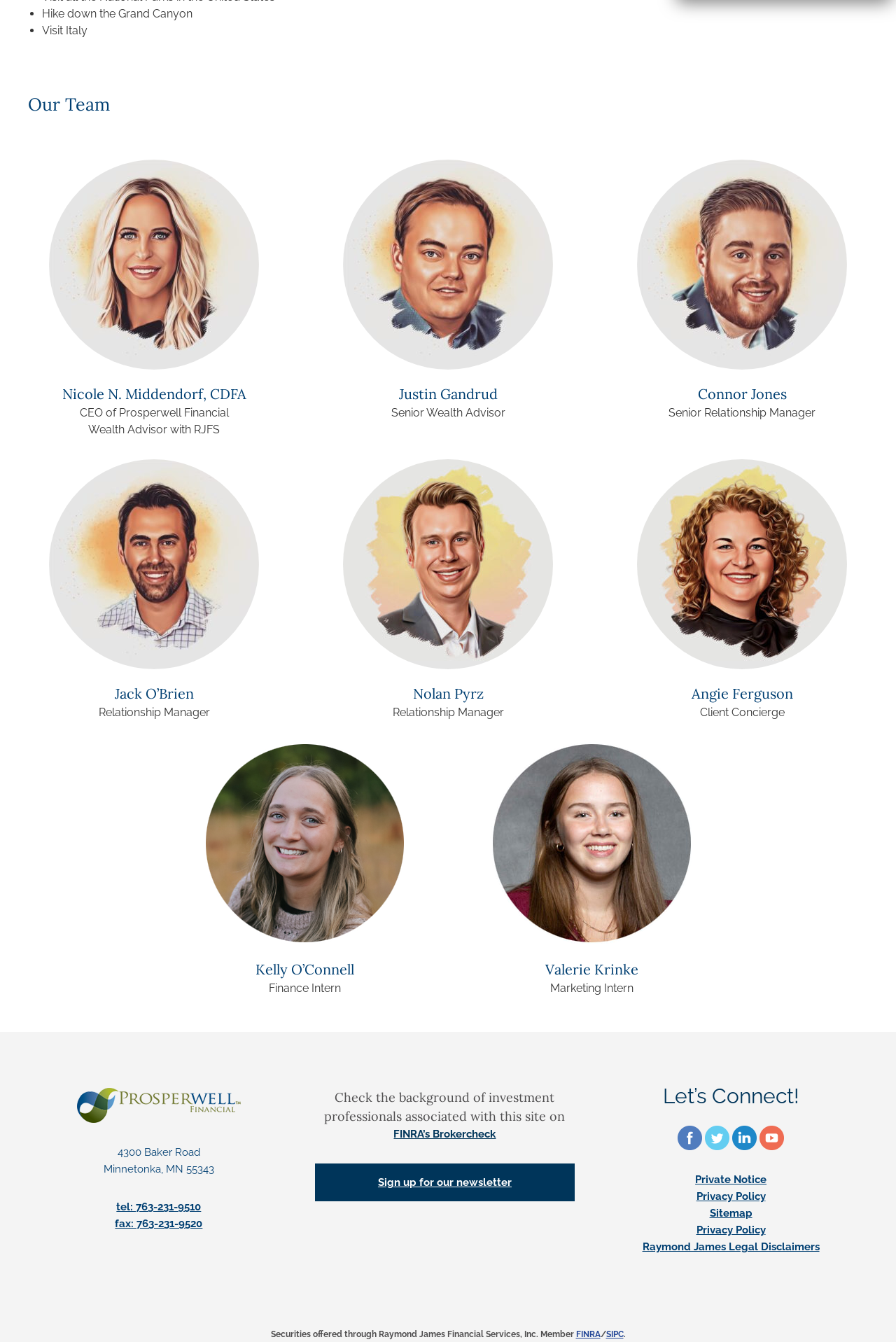From the webpage screenshot, predict the bounding box of the UI element that matches this description: "Sitemap".

[0.792, 0.899, 0.84, 0.909]